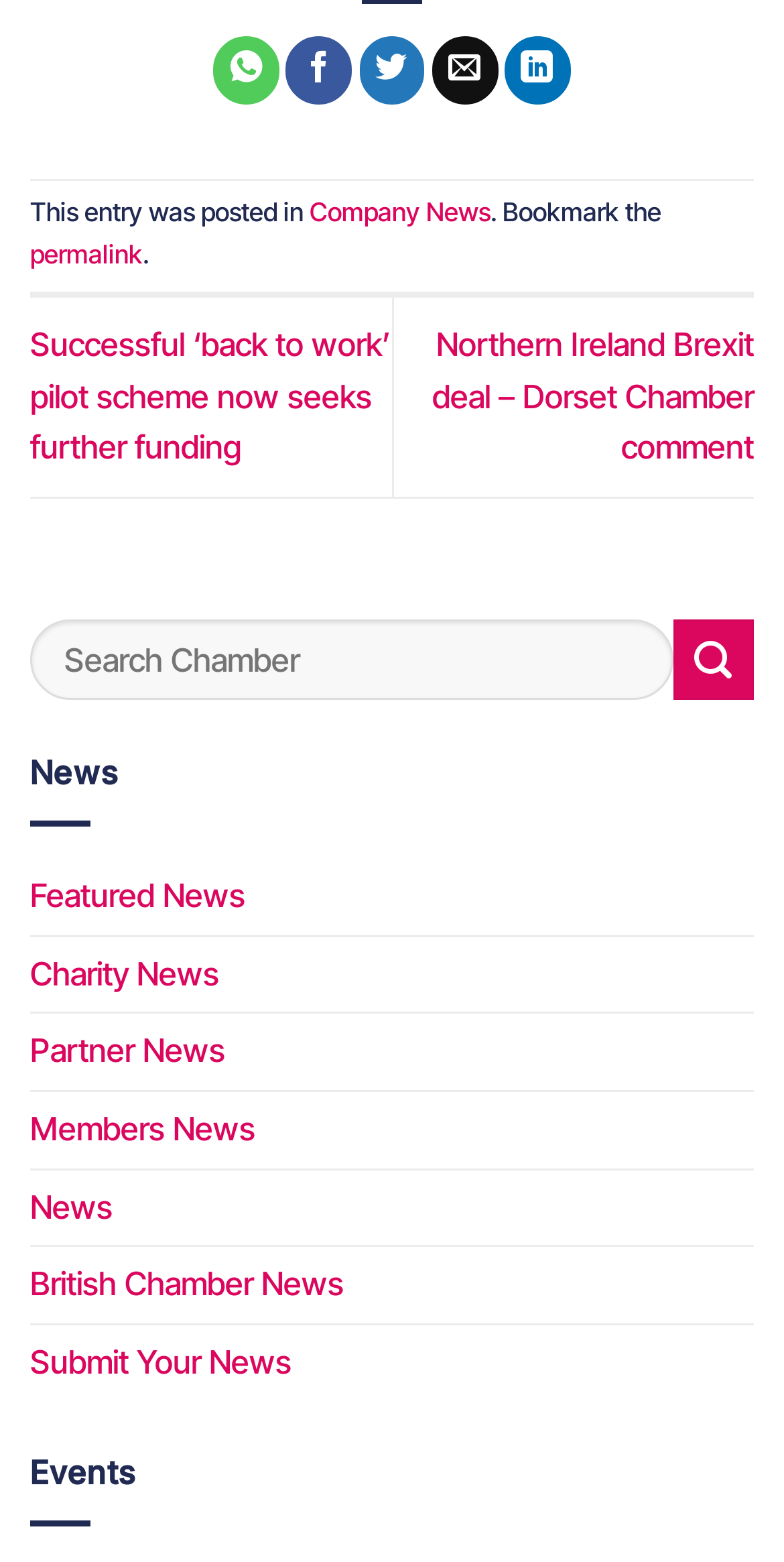Identify the bounding box coordinates of the element to click to follow this instruction: 'View events'. Ensure the coordinates are four float values between 0 and 1, provided as [left, top, right, bottom].

[0.038, 0.93, 0.174, 0.956]